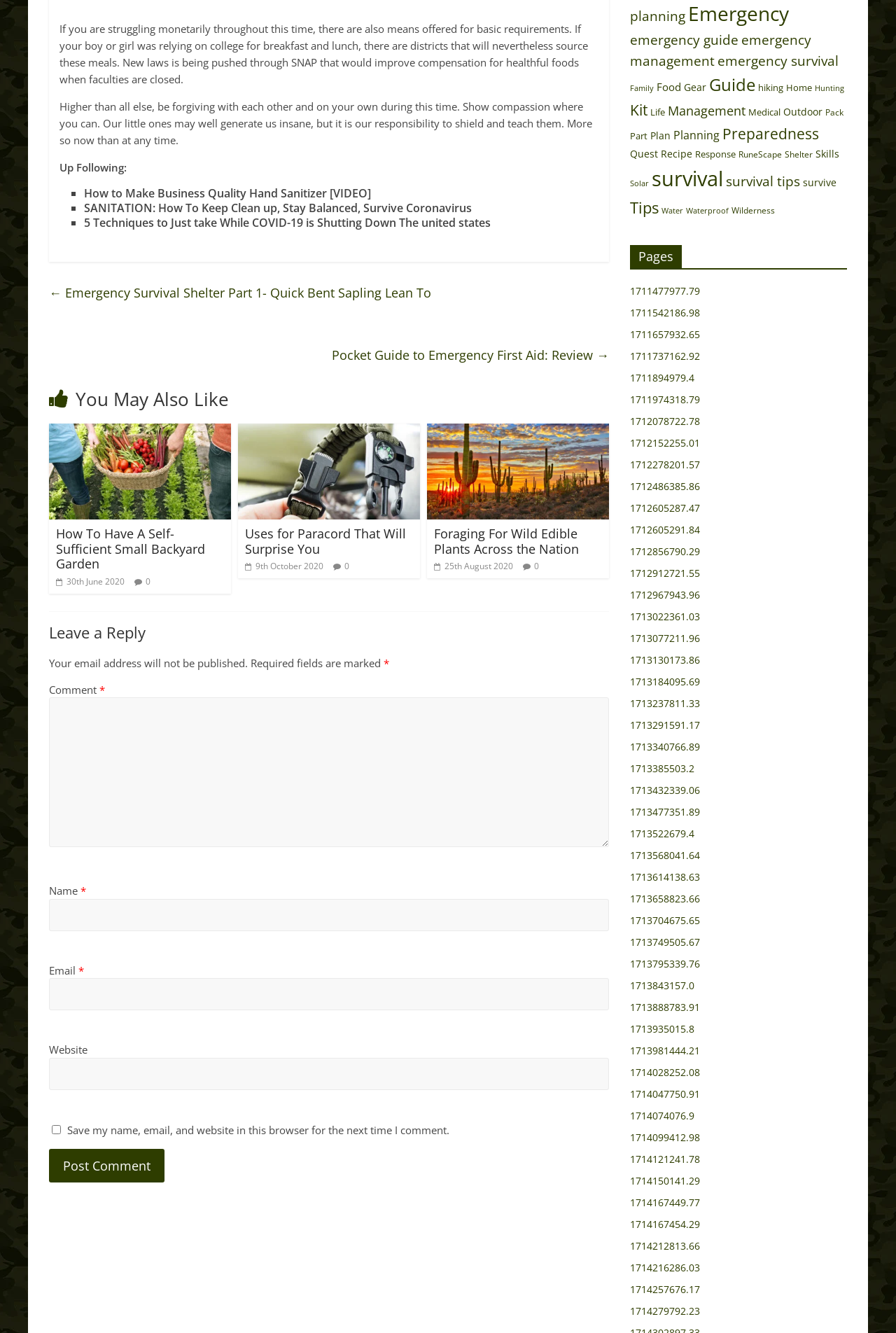What is the purpose of the checkboxes in the comment section?
Based on the visual, give a brief answer using one word or a short phrase.

To save user information